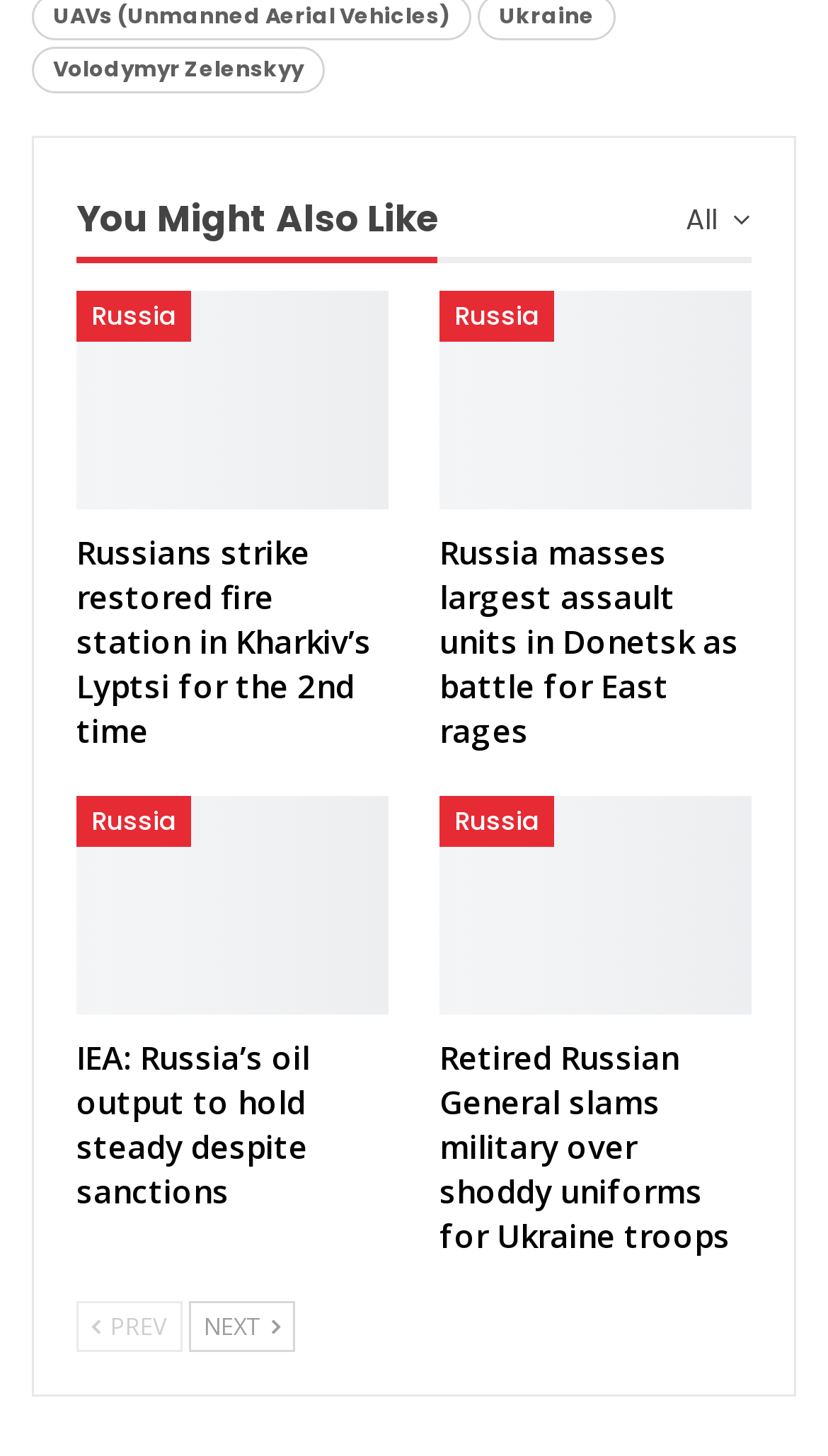What is the title of the second news article?
Based on the screenshot, respond with a single word or phrase.

Russians strike restored fire station in Kharkiv’s Lyptsi for the 2nd time